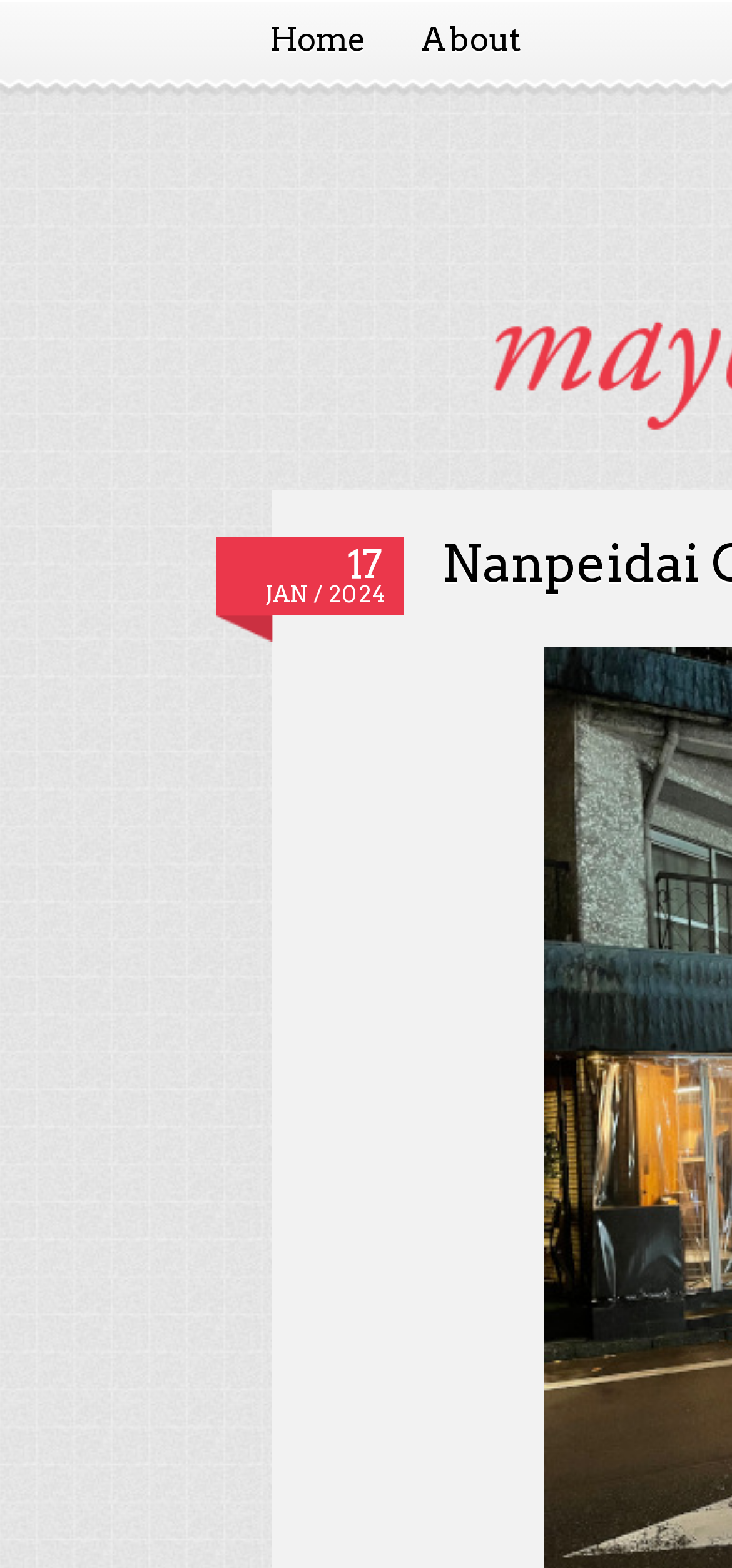Return the bounding box coordinates of the UI element that corresponds to this description: "GDPR Statement". The coordinates must be given as four float numbers in the range of 0 and 1, [left, top, right, bottom].

None